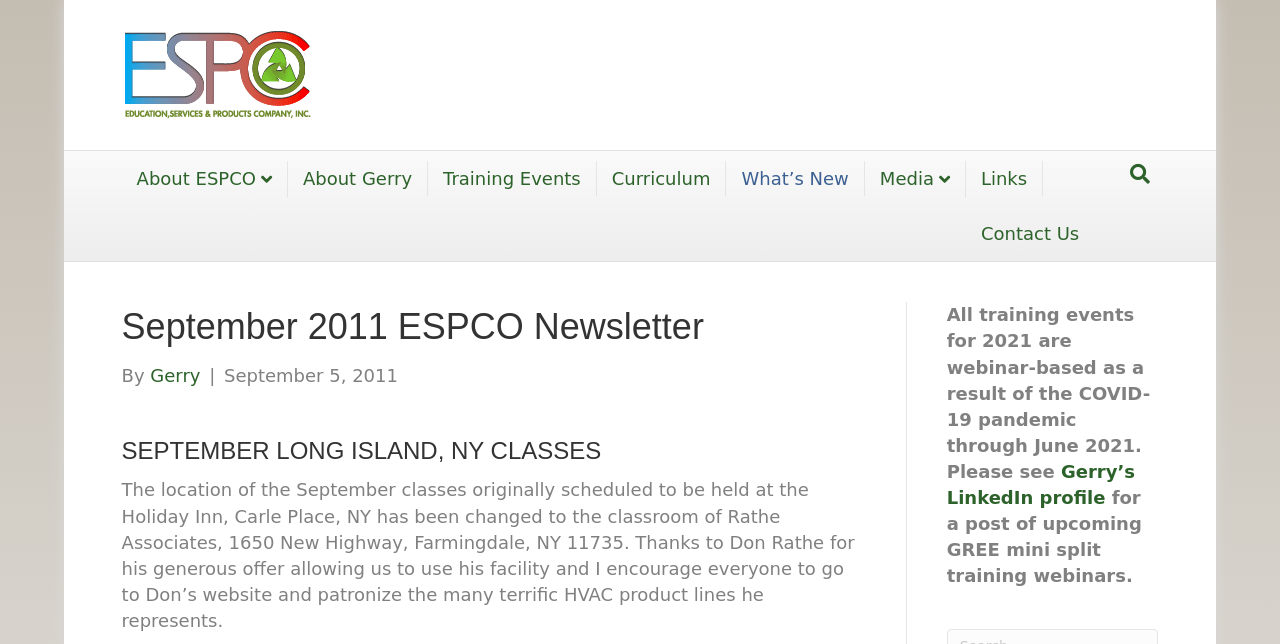Answer the question in a single word or phrase:
What is Gerry's social media platform mentioned in the newsletter?

LinkedIn